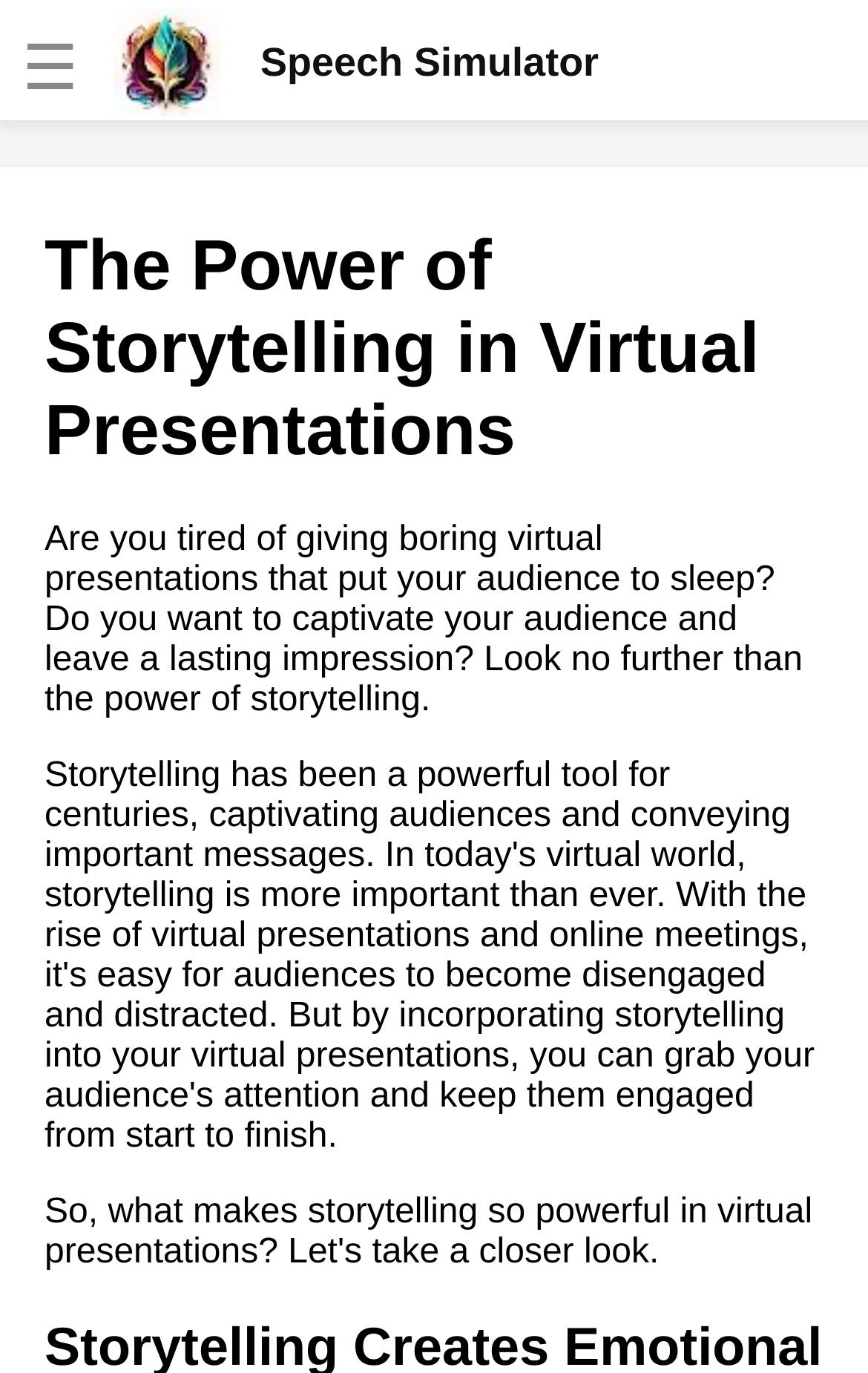Please determine and provide the text content of the webpage's heading.

The Power of Storytelling in Virtual Presentations